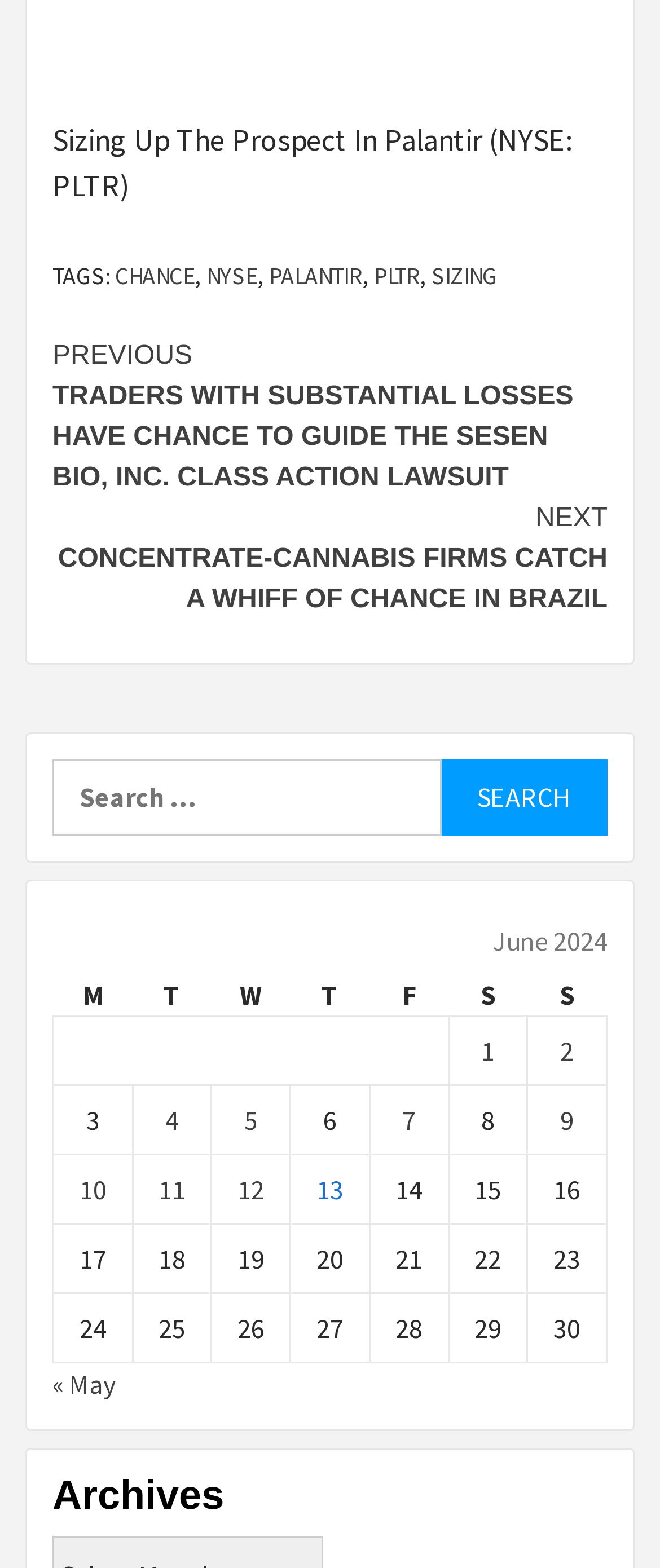Determine the bounding box coordinates of the clickable element necessary to fulfill the instruction: "Go to the previous page". Provide the coordinates as four float numbers within the 0 to 1 range, i.e., [left, top, right, bottom].

[0.079, 0.871, 0.174, 0.893]